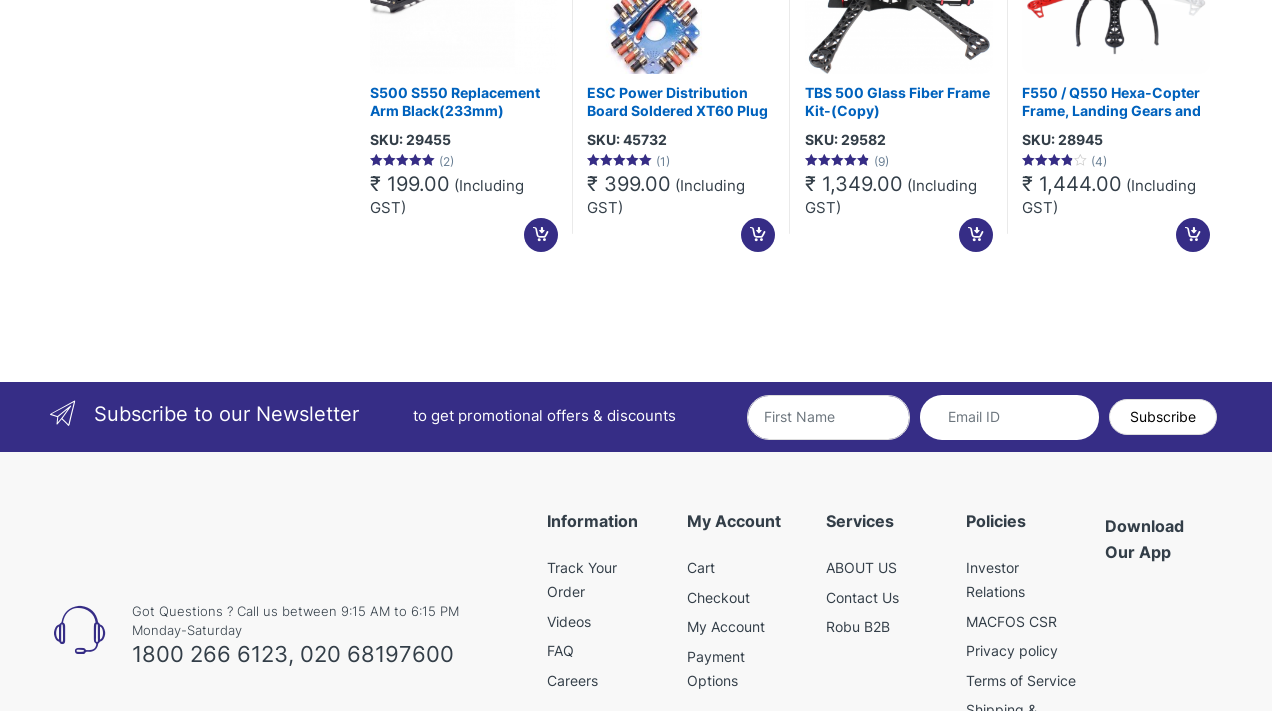Please identify the bounding box coordinates of the element's region that needs to be clicked to fulfill the following instruction: "Add S500 S550 Replacement Arm Black to cart". The bounding box coordinates should consist of four float numbers between 0 and 1, i.e., [left, top, right, bottom].

[0.409, 0.307, 0.436, 0.354]